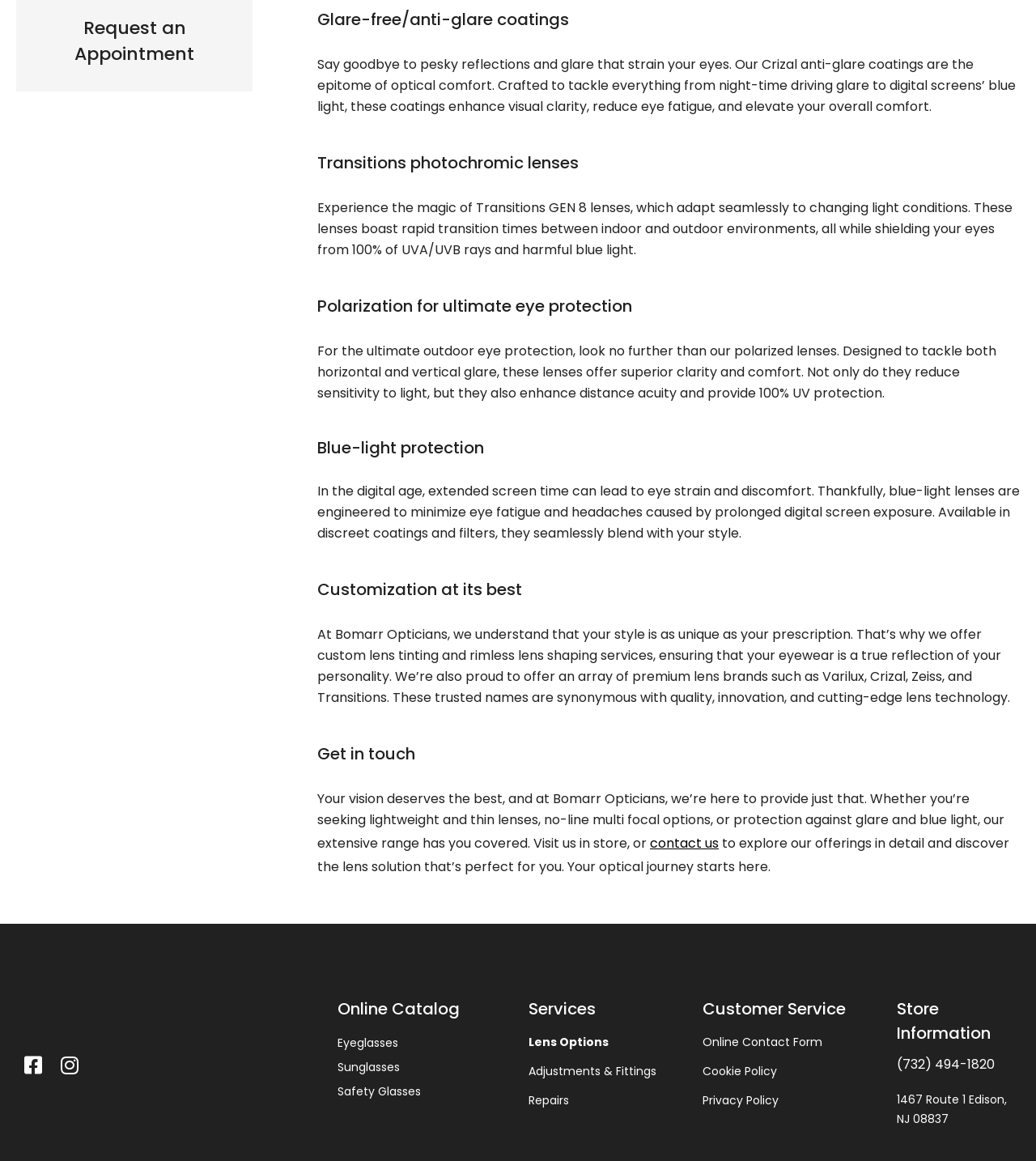What types of glasses are available online?
Carefully analyze the image and provide a thorough answer to the question.

I found the links 'Eyeglasses', 'Sunglasses', and 'Safety Glasses' under the heading 'Online Catalog', which suggests that these types of glasses are available online.